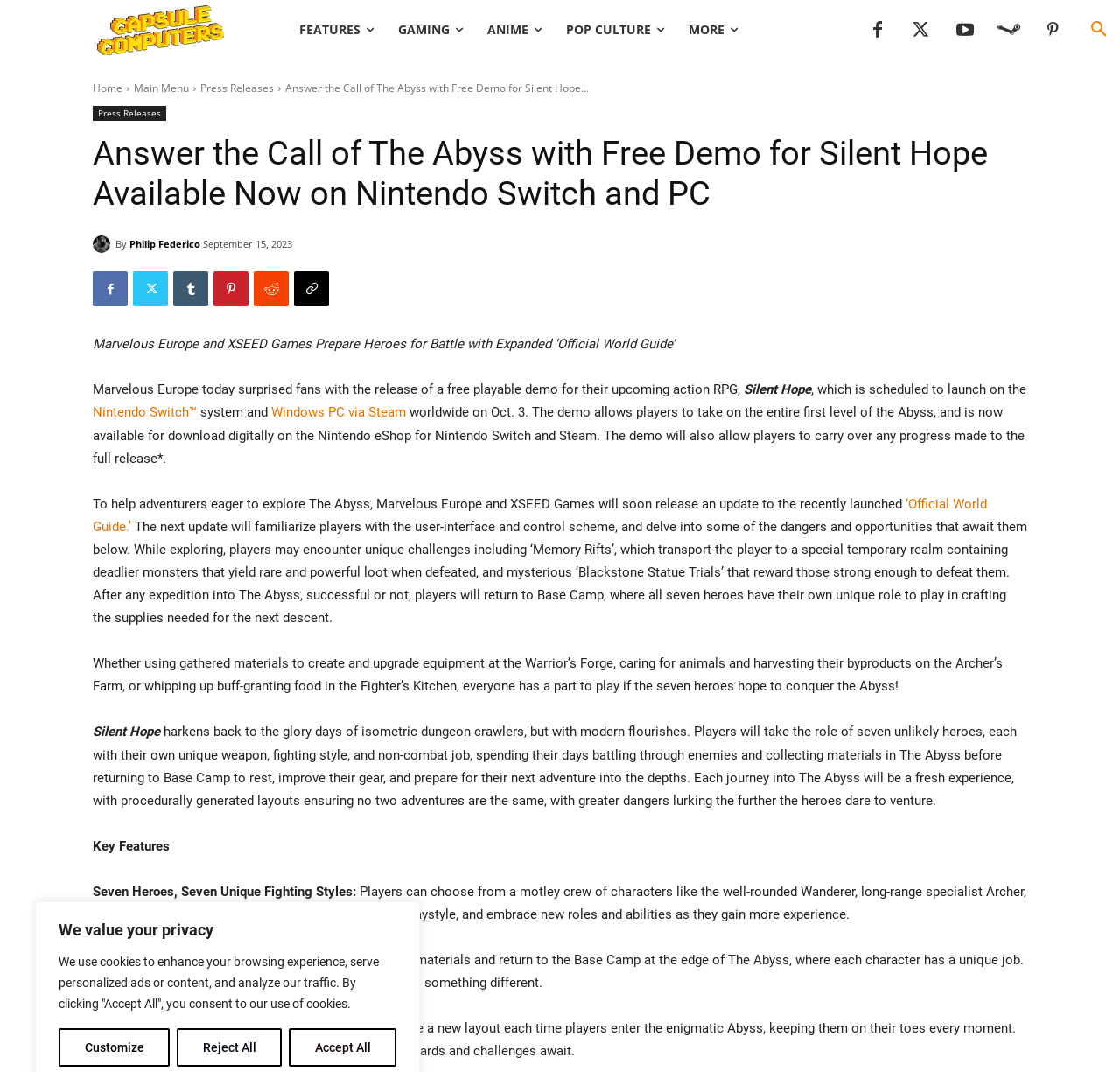Locate the bounding box coordinates of the element that should be clicked to execute the following instruction: "Read Press Releases".

[0.179, 0.075, 0.245, 0.089]